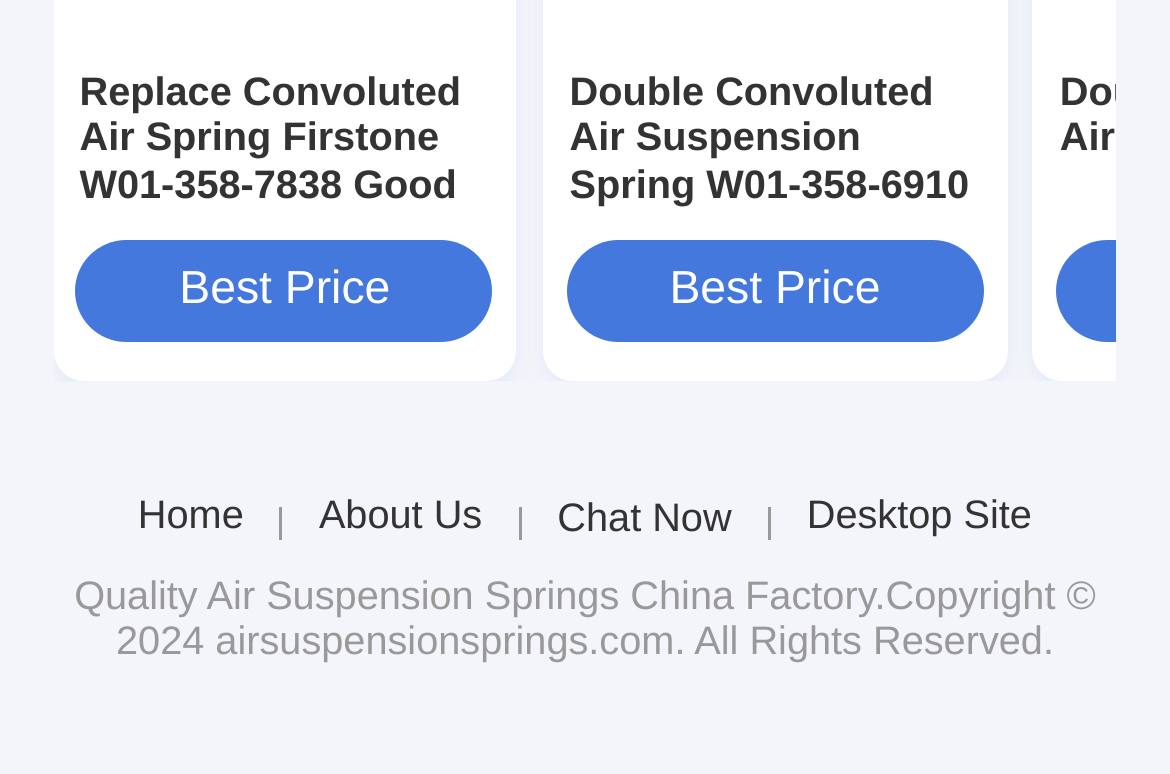What is the purpose of the 'Chat Now' link?
Based on the visual information, provide a detailed and comprehensive answer.

The 'Chat Now' link is likely intended to allow users to initiate a chat with the website's support team or a representative. This can be inferred from the text of the link itself, which suggests that clicking on it will enable a chat functionality.